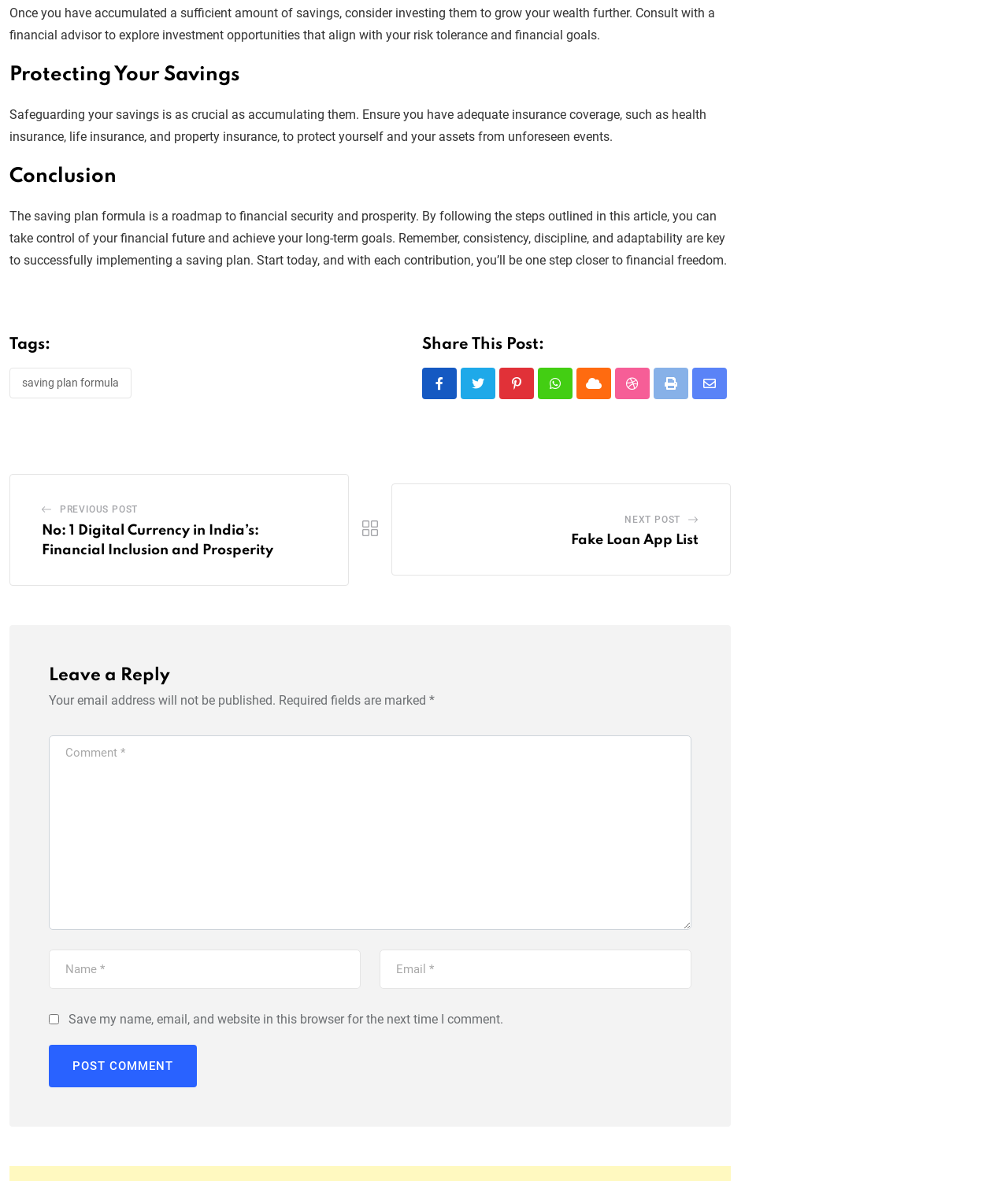Pinpoint the bounding box coordinates of the clickable area needed to execute the instruction: "Leave a reply". The coordinates should be specified as four float numbers between 0 and 1, i.e., [left, top, right, bottom].

[0.048, 0.563, 0.686, 0.581]